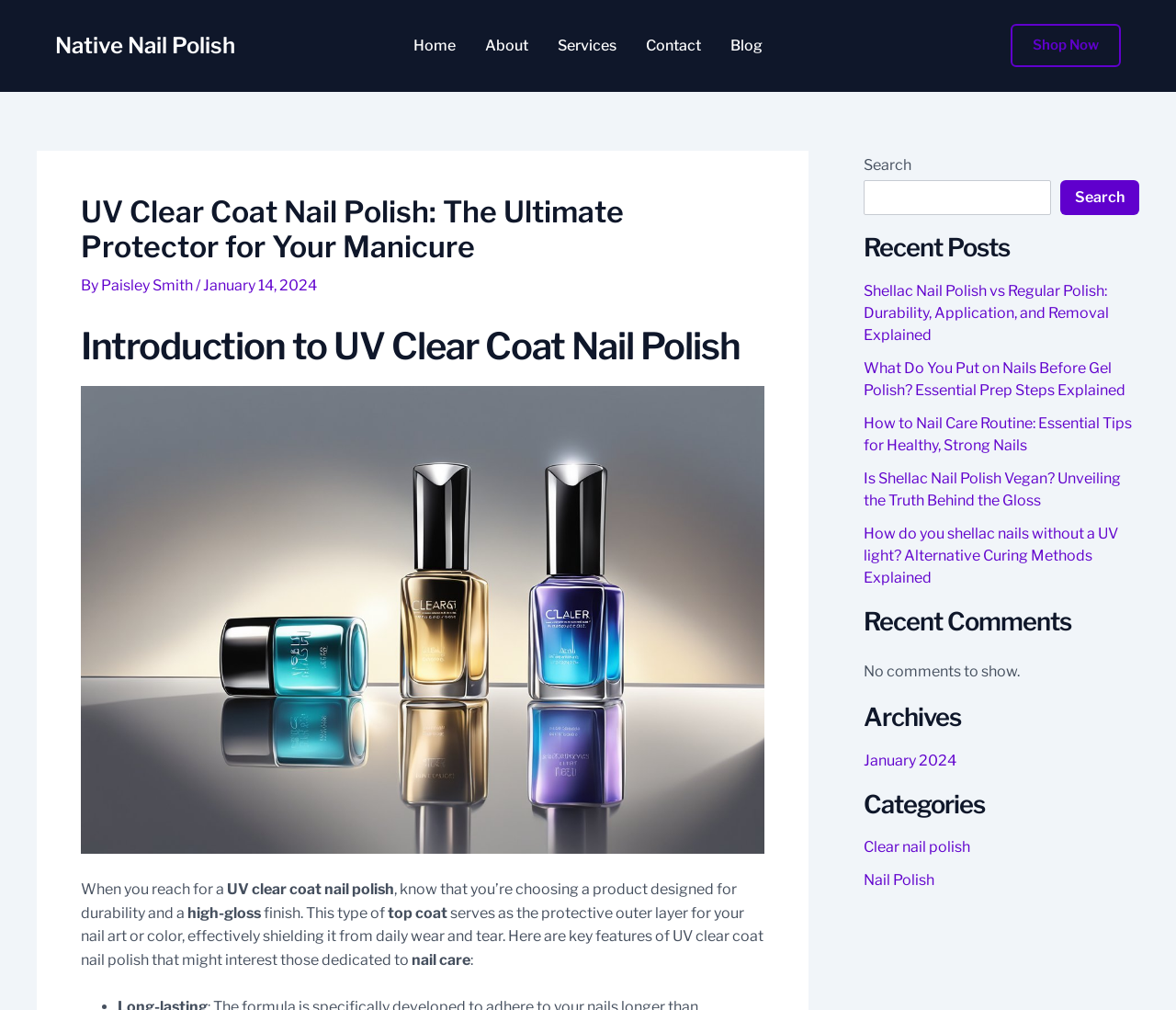Please identify the bounding box coordinates of the area that needs to be clicked to fulfill the following instruction: "Read the 'Recent Posts'."

[0.734, 0.231, 0.969, 0.26]